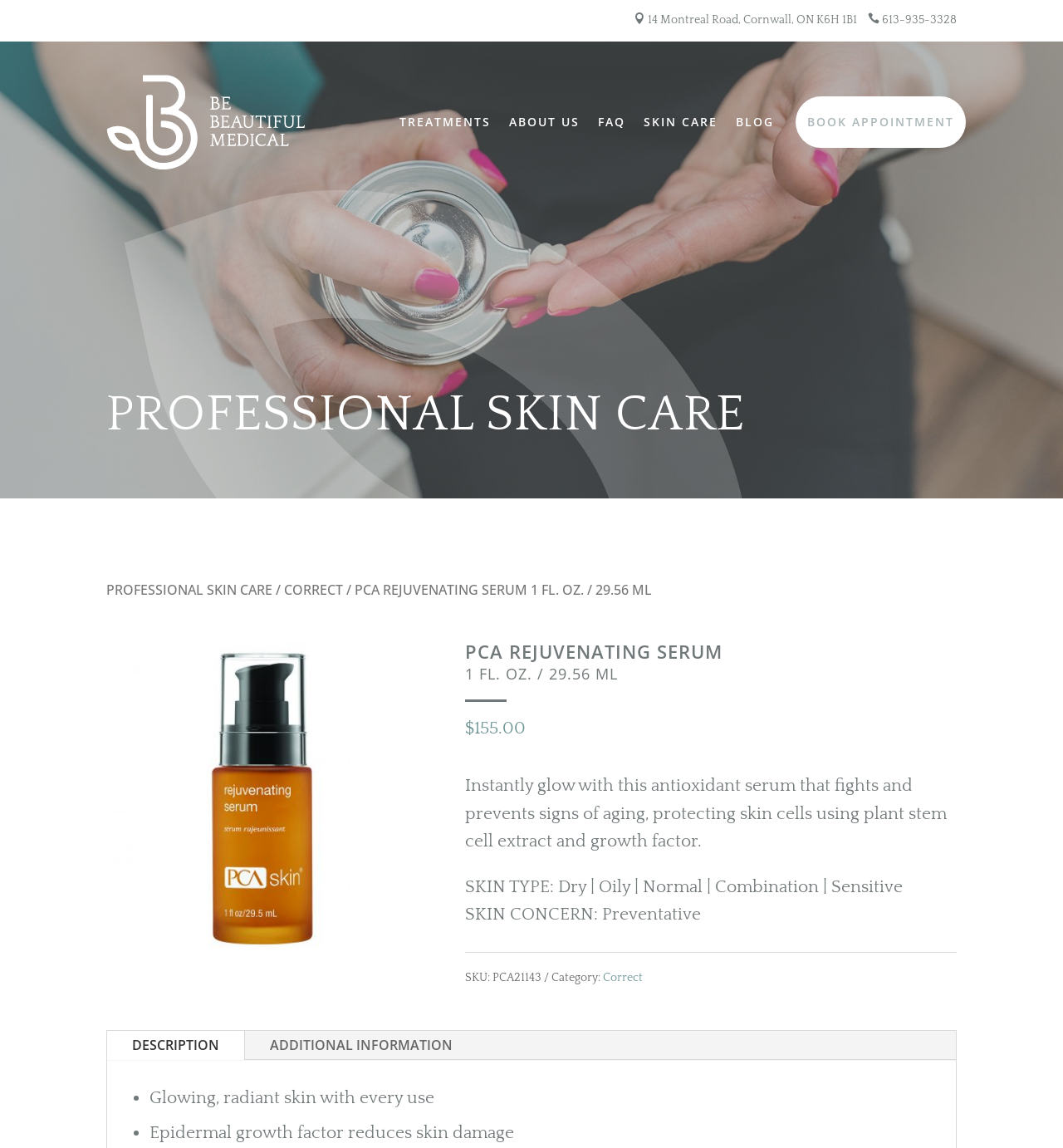What is the benefit of using the PCA Rejuvenating Serum?
Answer the question with a detailed and thorough explanation.

I found the benefit by looking at the ListMarker element with the text '•' and the StaticText element with the text 'Glowing, radiant skin with every use' located in the product description section, which is a common location for product benefits.